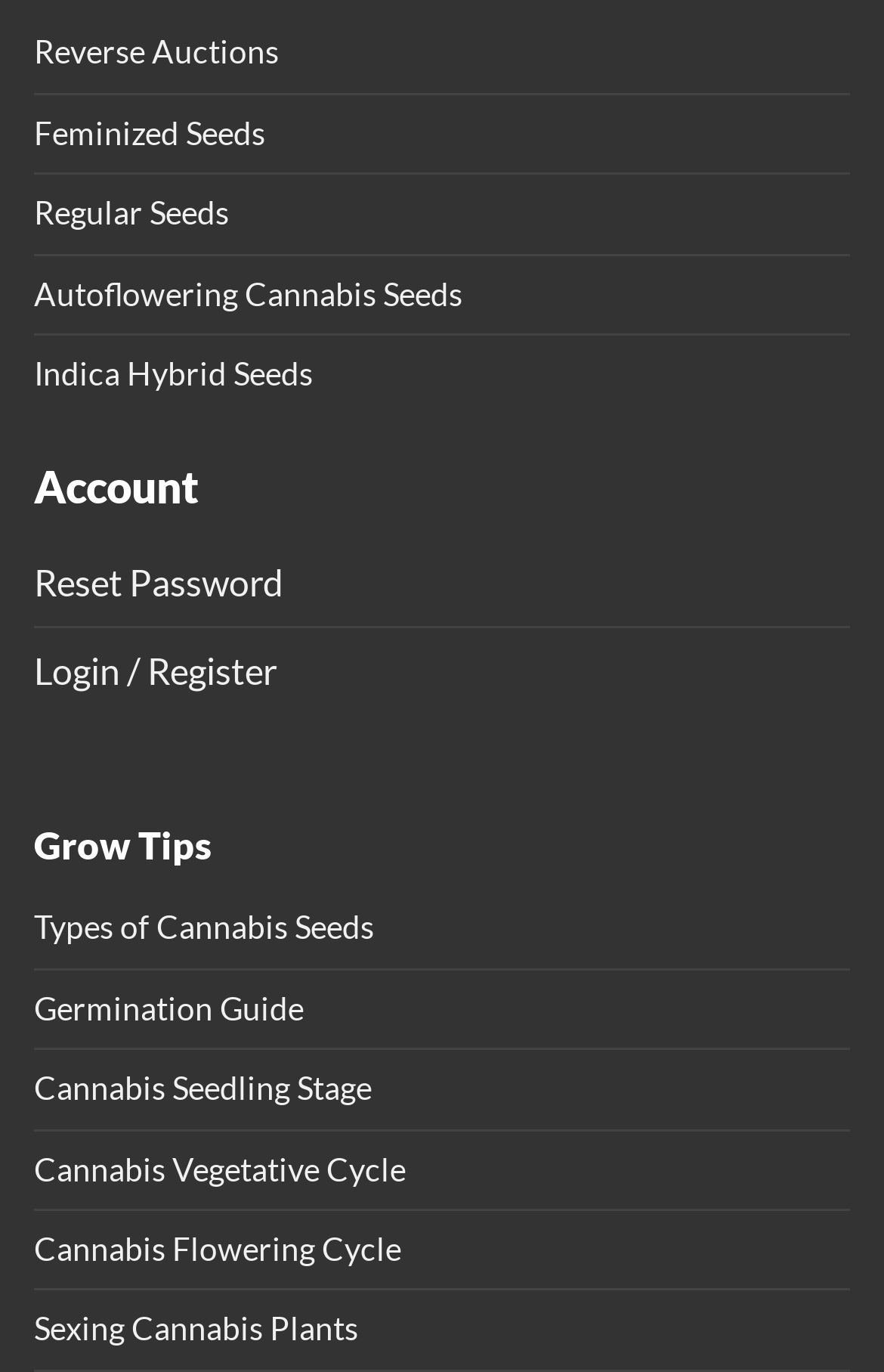What types of seeds are available?
Please provide a comprehensive answer to the question based on the webpage screenshot.

Based on the links provided on the webpage, it appears that the website offers different types of seeds, including Feminized Seeds, Regular Seeds, and Autoflowering Cannabis Seeds.